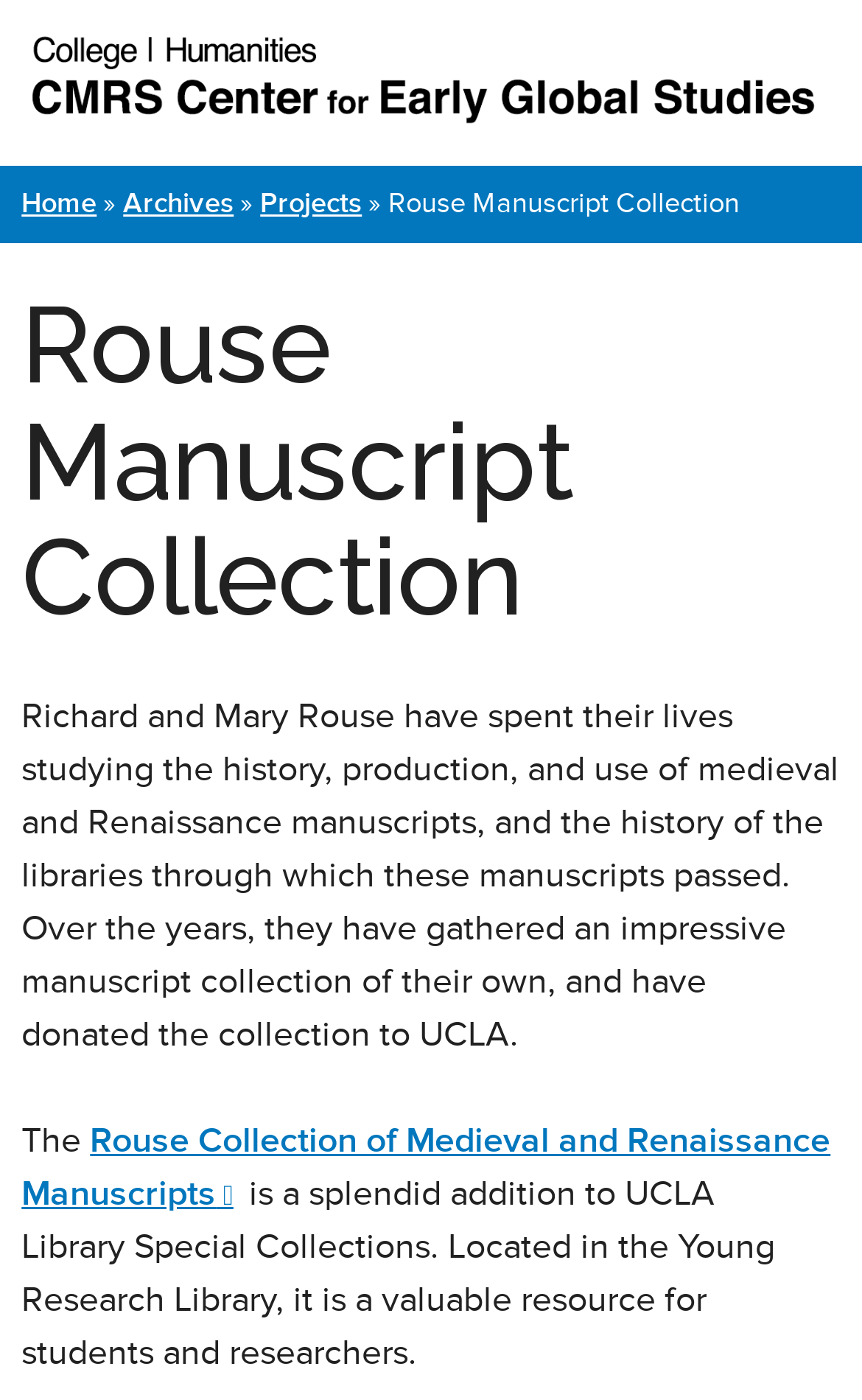Identify the main title of the webpage and generate its text content.

Rouse Manuscript Collection